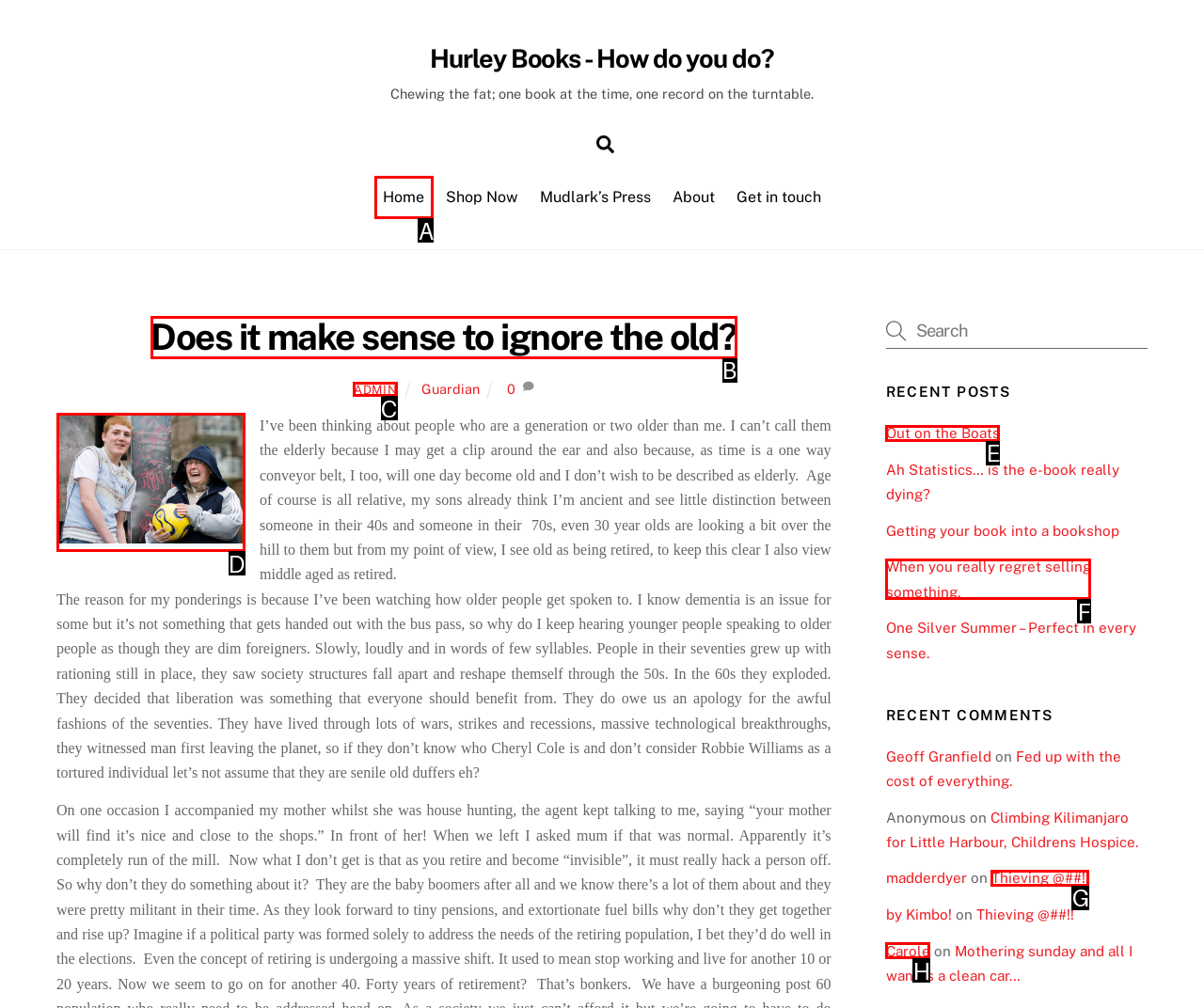Select the letter of the element you need to click to complete this task: Click on the 'Home' link
Answer using the letter from the specified choices.

A